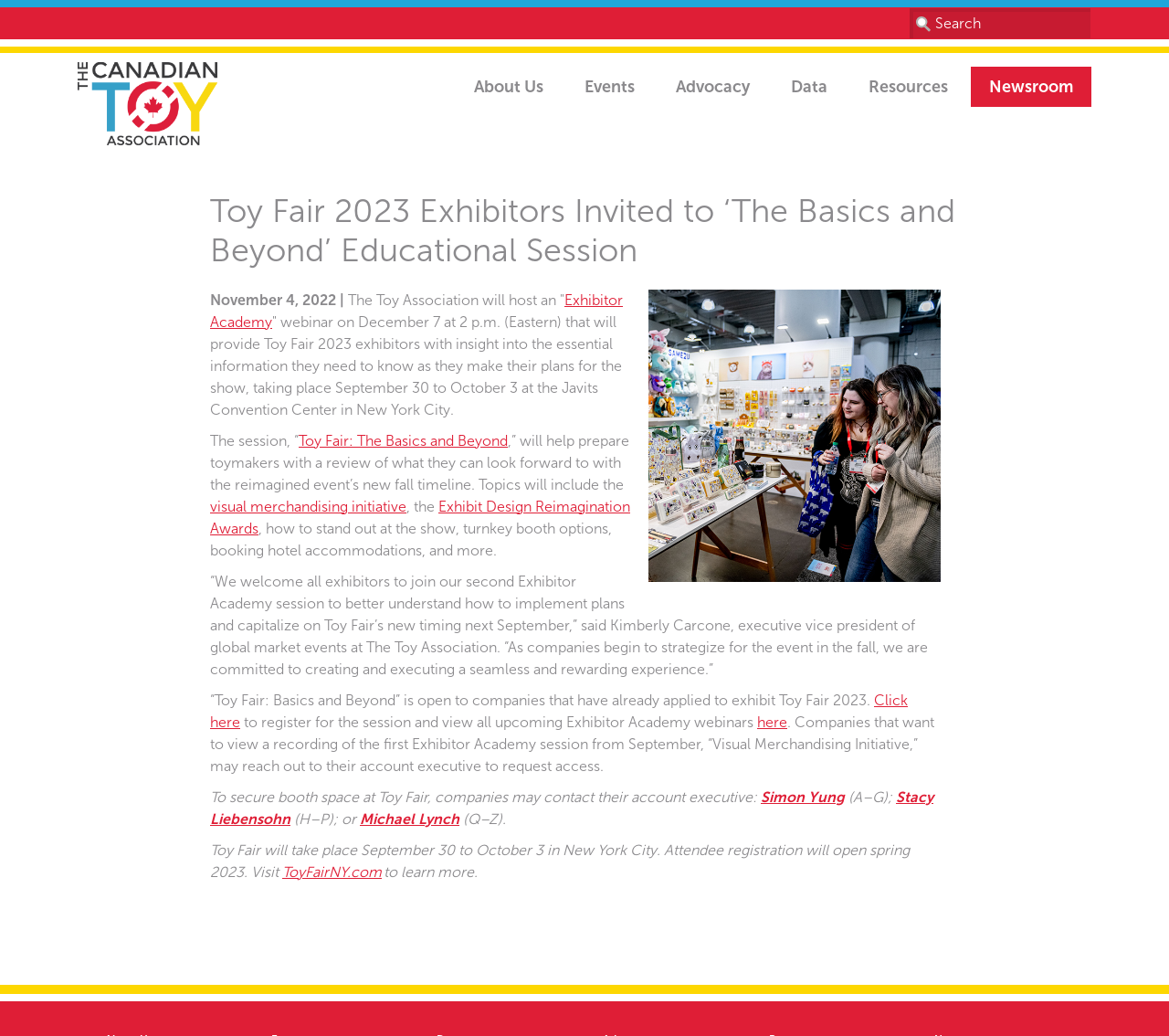Provide the bounding box coordinates of the UI element this sentence describes: "Click here".

[0.18, 0.667, 0.777, 0.705]